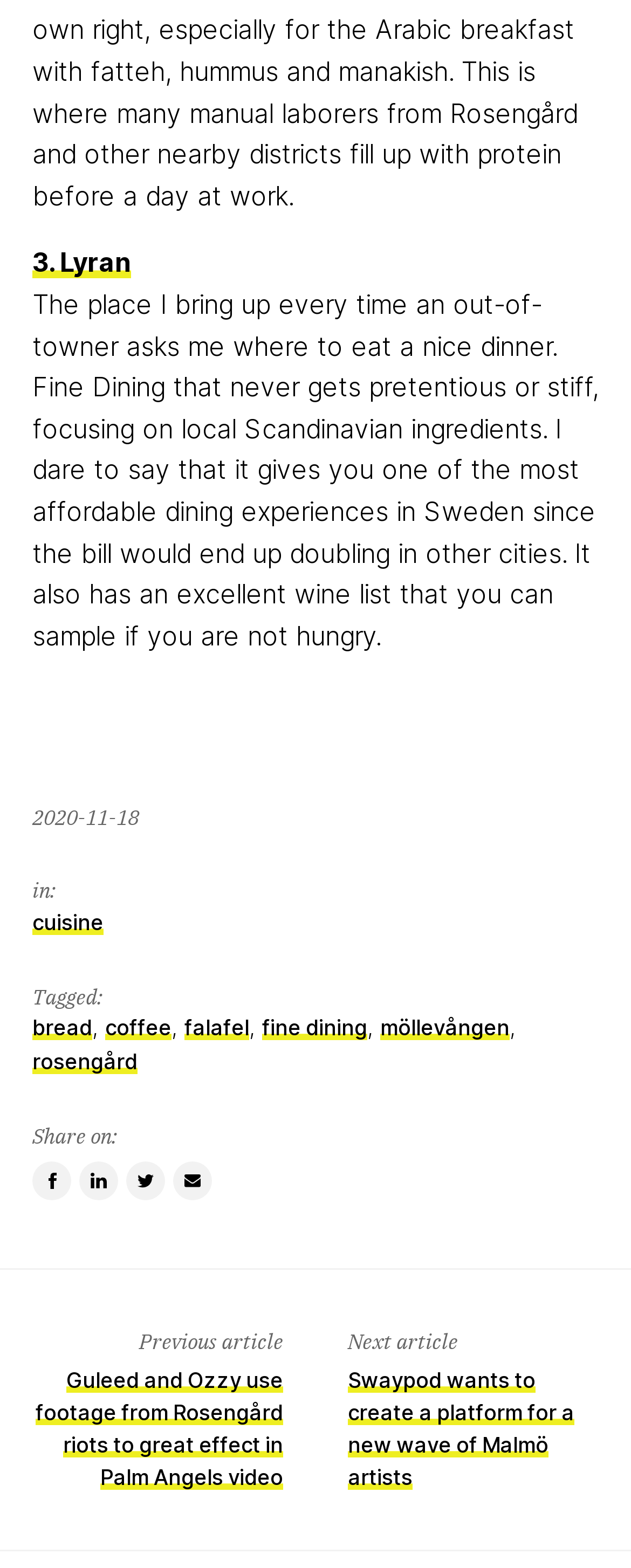Pinpoint the bounding box coordinates of the element that must be clicked to accomplish the following instruction: "Read more about fine dining". The coordinates should be in the format of four float numbers between 0 and 1, i.e., [left, top, right, bottom].

[0.415, 0.647, 0.582, 0.664]